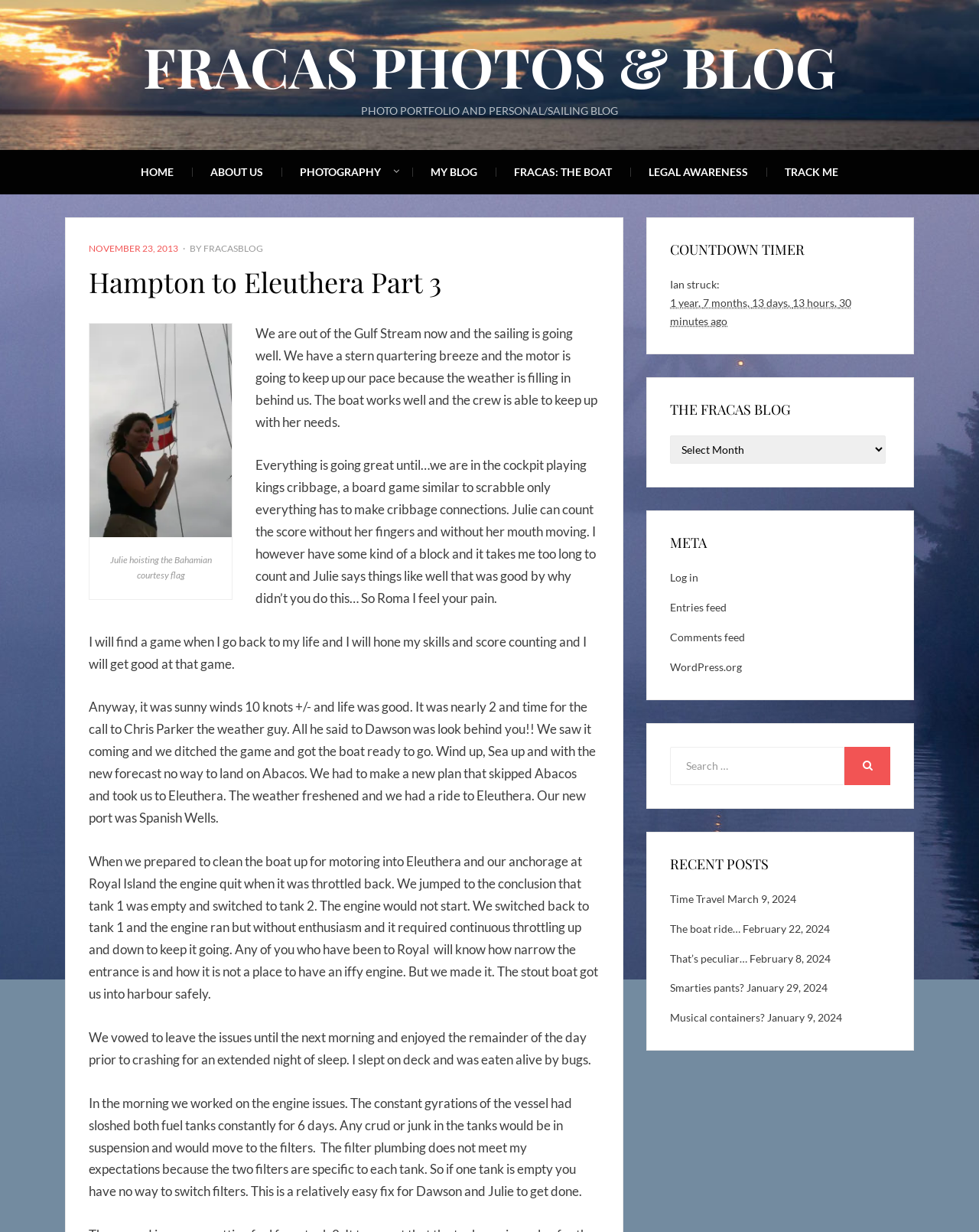Using the provided element description, identify the bounding box coordinates as (top-left x, top-left y, bottom-right x, bottom-right y). Ensure all values are between 0 and 1. Description: aria-label="Surname" name="surname" placeholder="Surname"

None